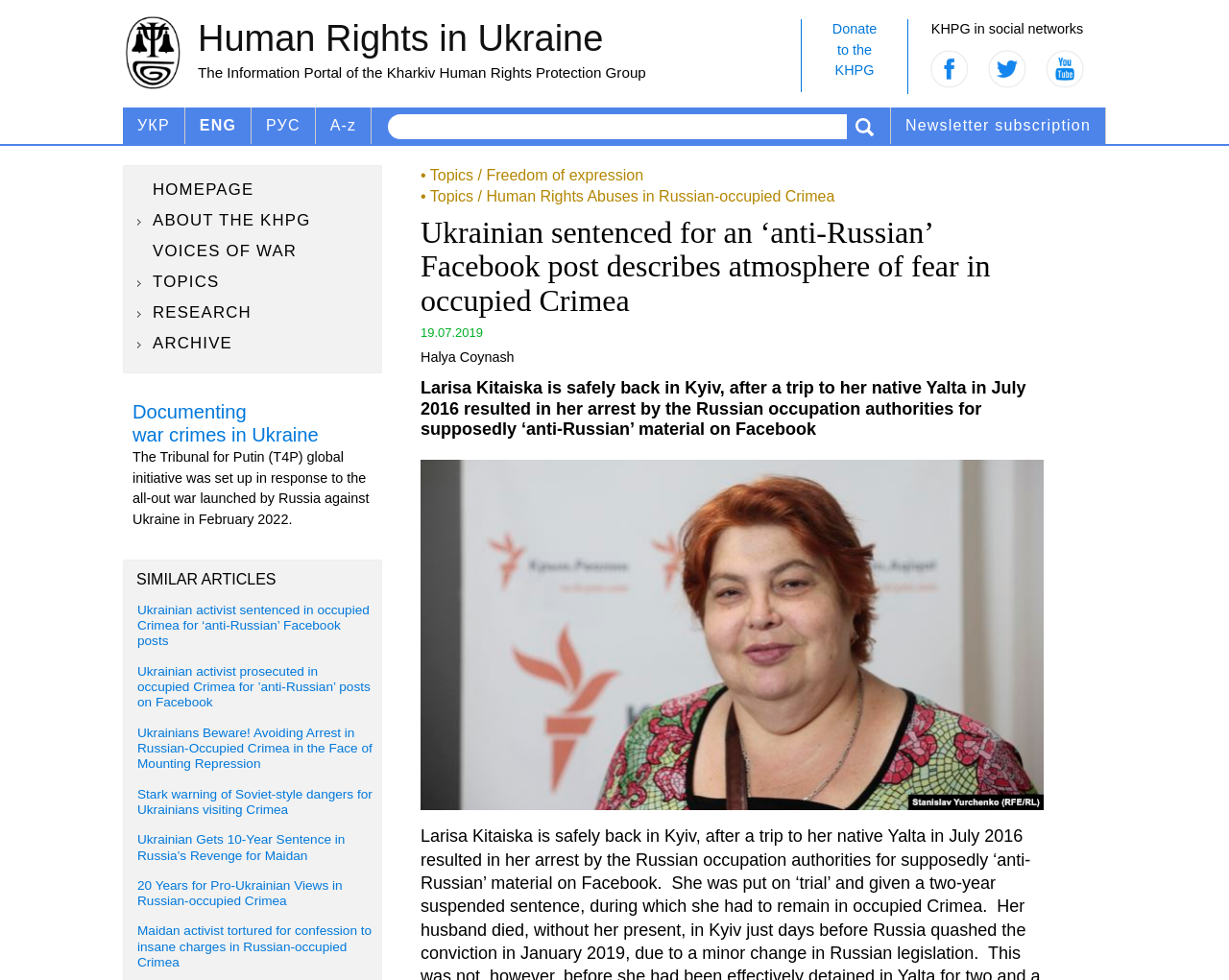Can you show the bounding box coordinates of the region to click on to complete the task described in the instruction: "Read about Human Rights in Ukraine"?

[0.161, 0.019, 0.491, 0.06]